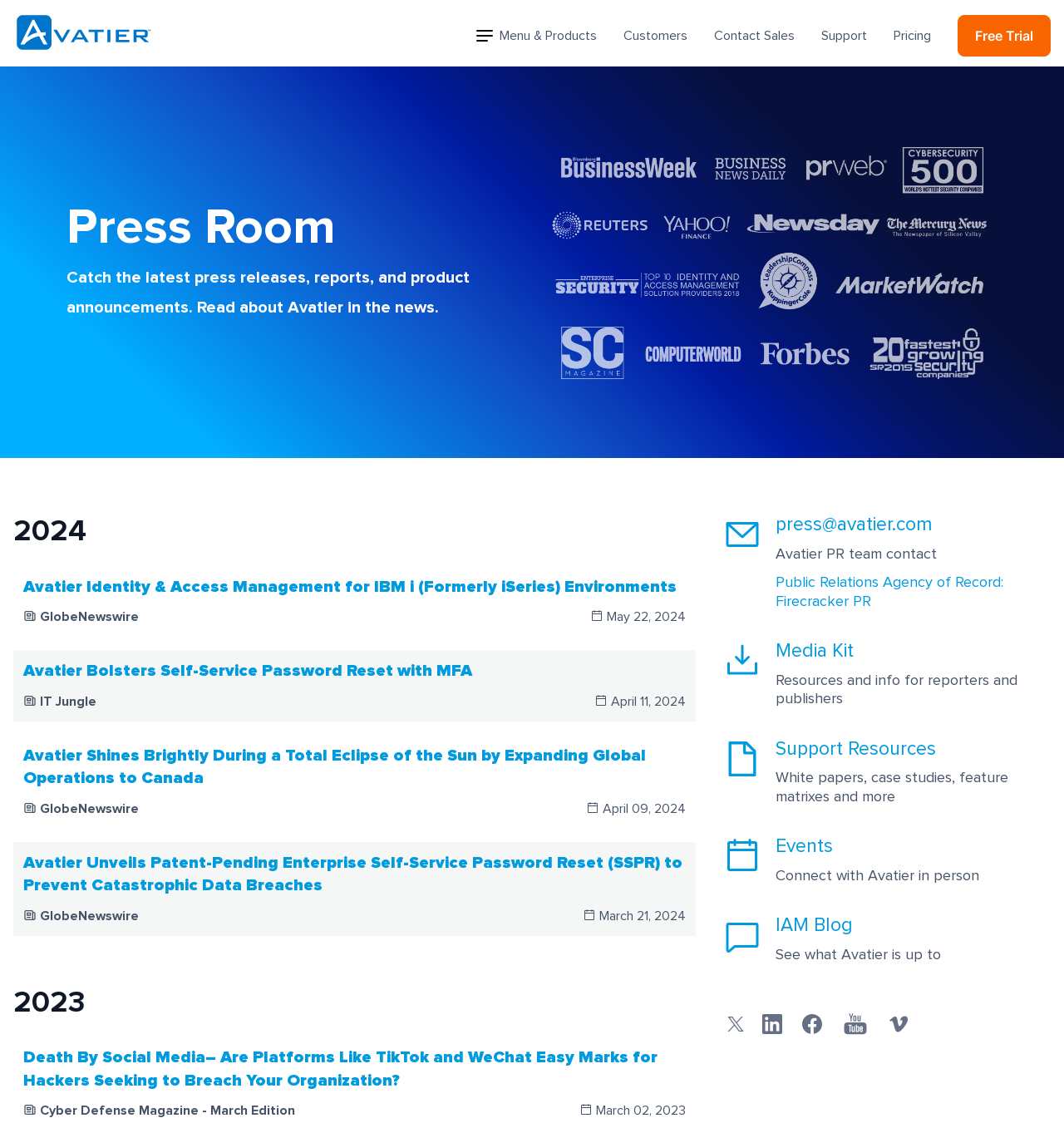What type of resources are available in the Support Resources section?
Please give a detailed and elaborate answer to the question.

By examining the webpage content, I found that the Support Resources section provides access to various types of resources, including white papers, case studies, and feature matrixes, which are likely related to Avatier's products and services.